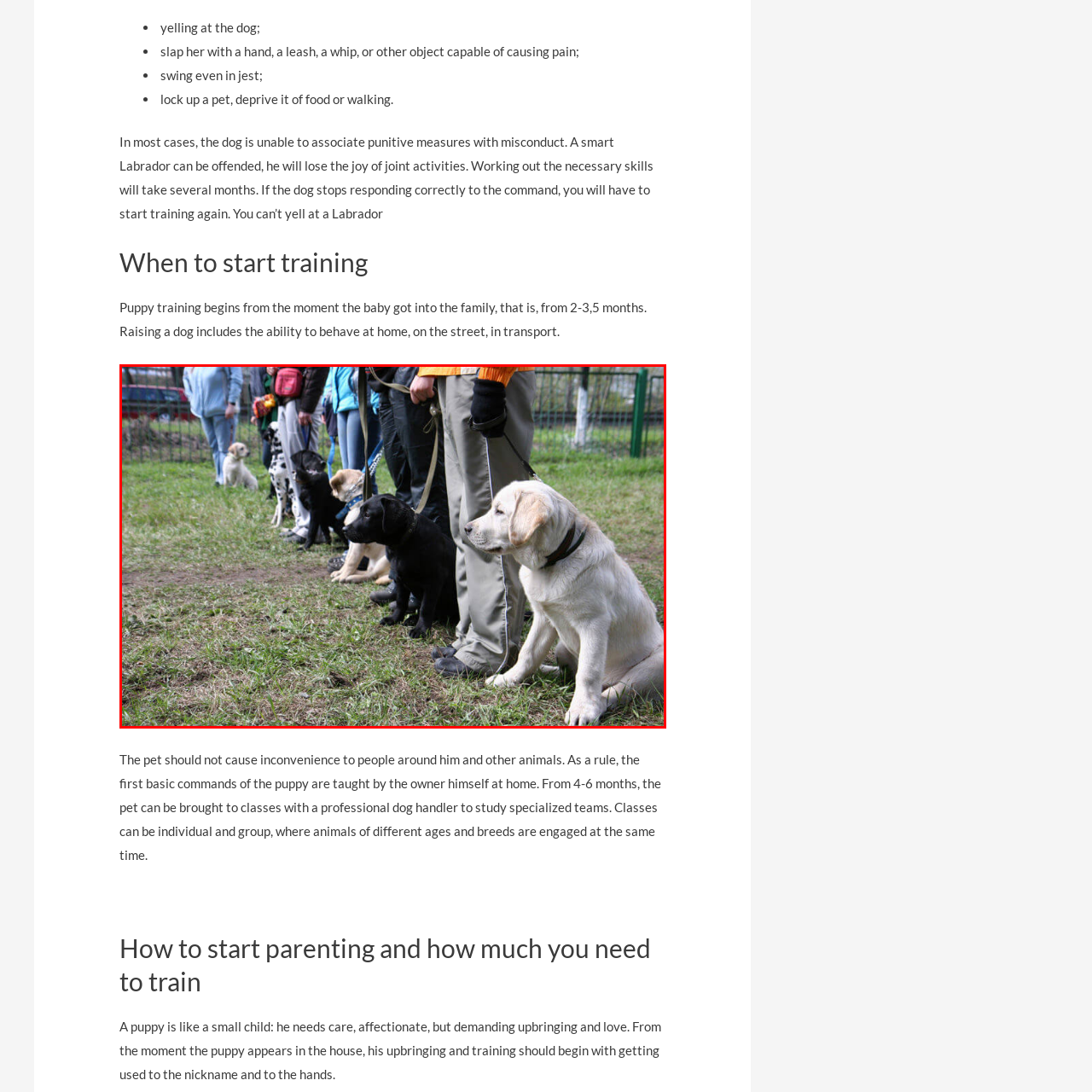What is the purpose of group training classes?
Examine the red-bounded area in the image carefully and respond to the question with as much detail as possible.

The presence of multiple breeds in the image highlights the collaborative nature of group training classes, which are encouraged for effective socialization. This suggests that group training classes are essential for puppies to interact with other breeds and develop social skills.